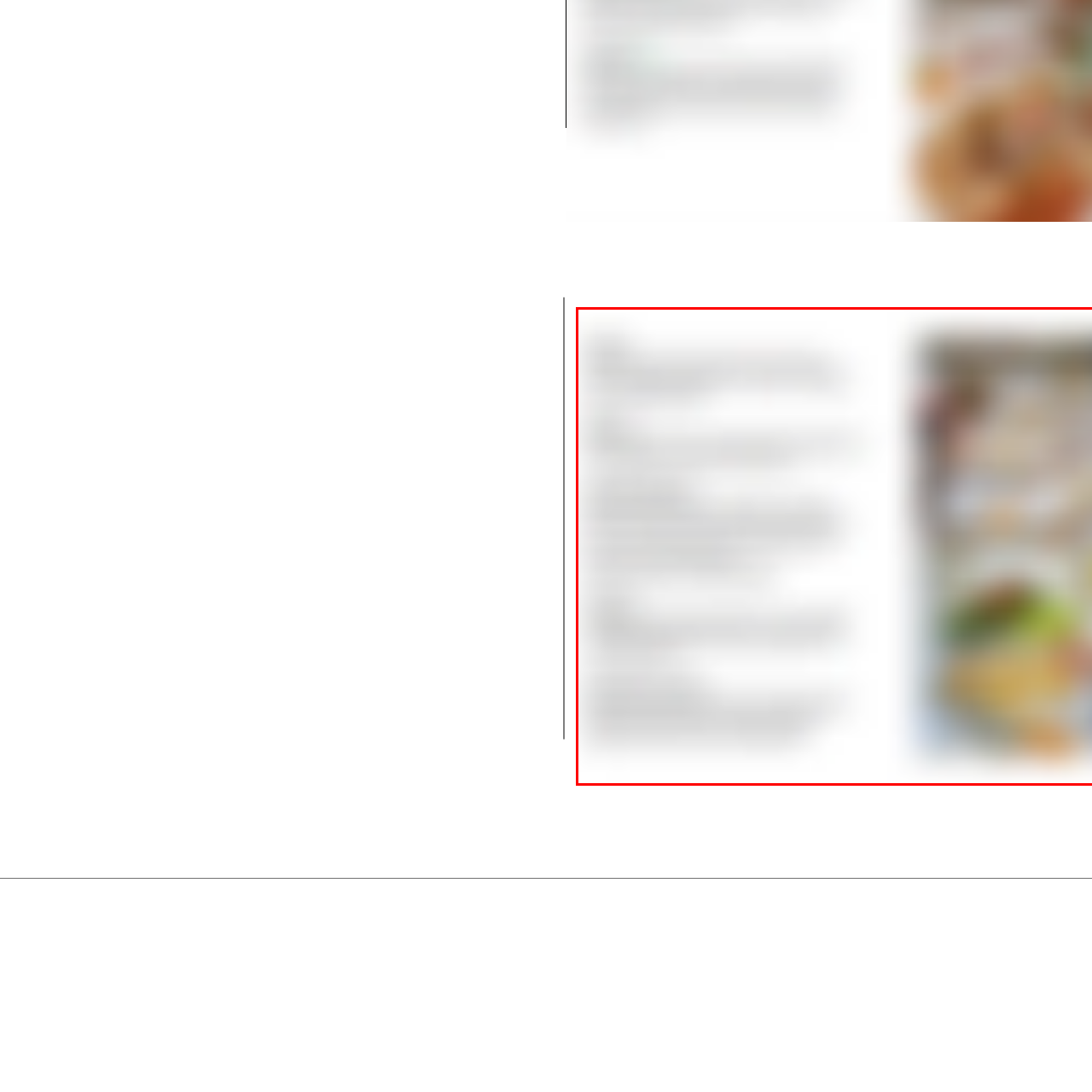Give an in-depth description of the scene depicted in the red-outlined box.

The image showcases a vibrant dessert display under the heading "DESSERTS." The desserts are artfully arranged, featuring an assortment of delectable treats that entice the viewer with their rich colors and intricate designs. The foreground presents a beautifully layered dessert, possibly a cake or torte, complemented by a refreshing garnish of mint leaves and colorful fruits. In the background, additional dessert options seem to be showcased, hinting at a diverse selection that caters to various tastes. The overall presentation is inviting and mouth-watering, making it clear that this dessert menu aims to delight anyone with a sweet tooth.